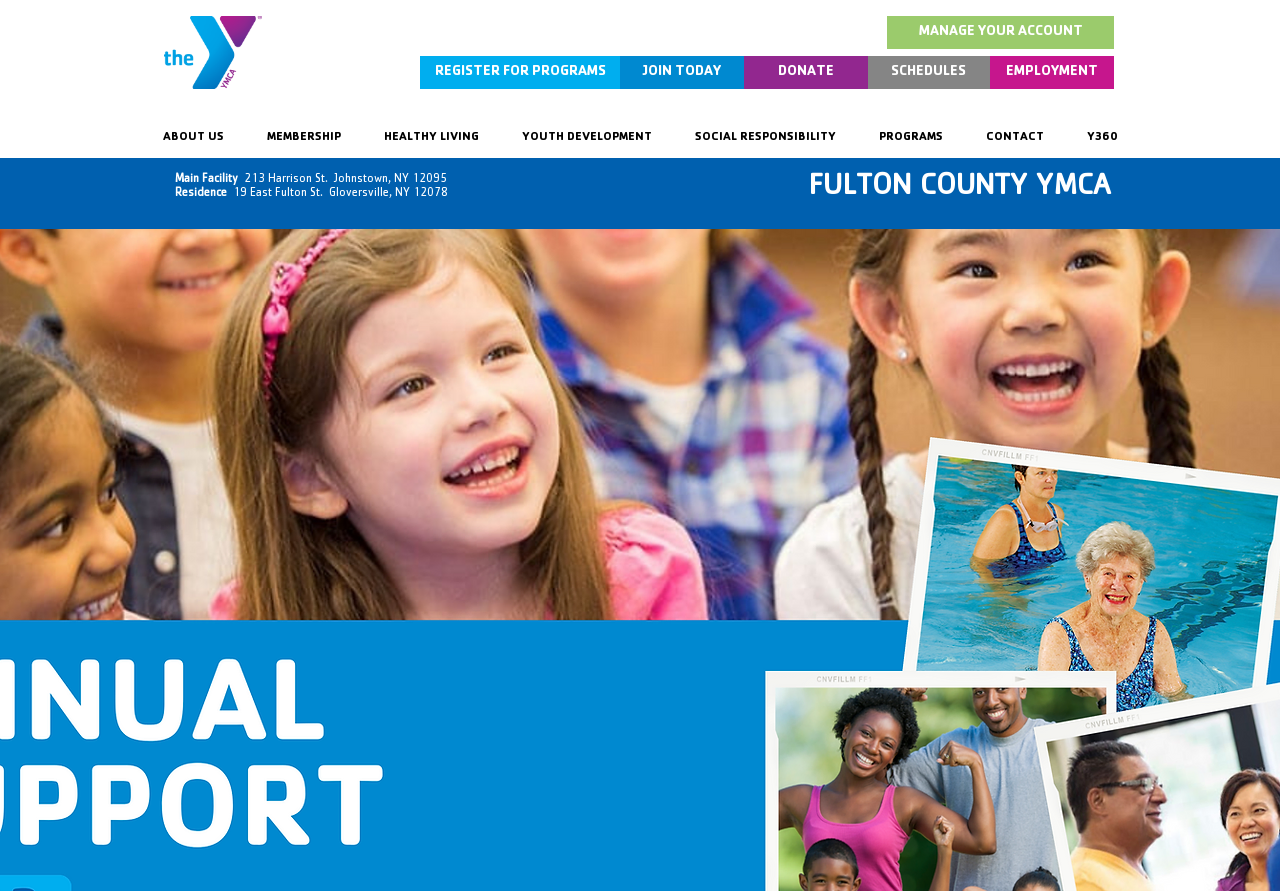Please find the bounding box coordinates for the clickable element needed to perform this instruction: "Search the site".

[0.328, 0.018, 0.678, 0.055]